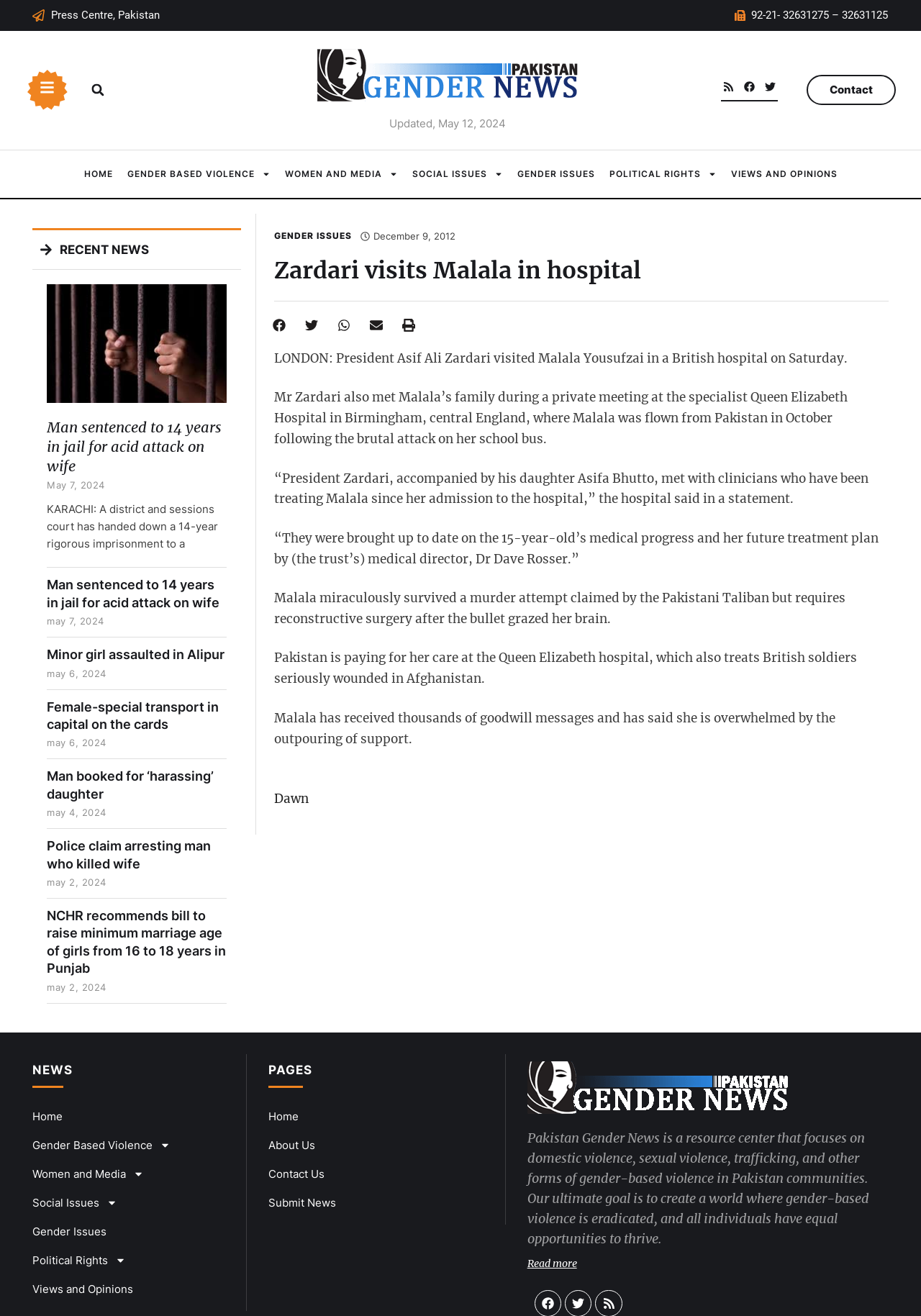Find the bounding box coordinates of the clickable area required to complete the following action: "Go to the HOME page".

[0.083, 0.12, 0.13, 0.145]